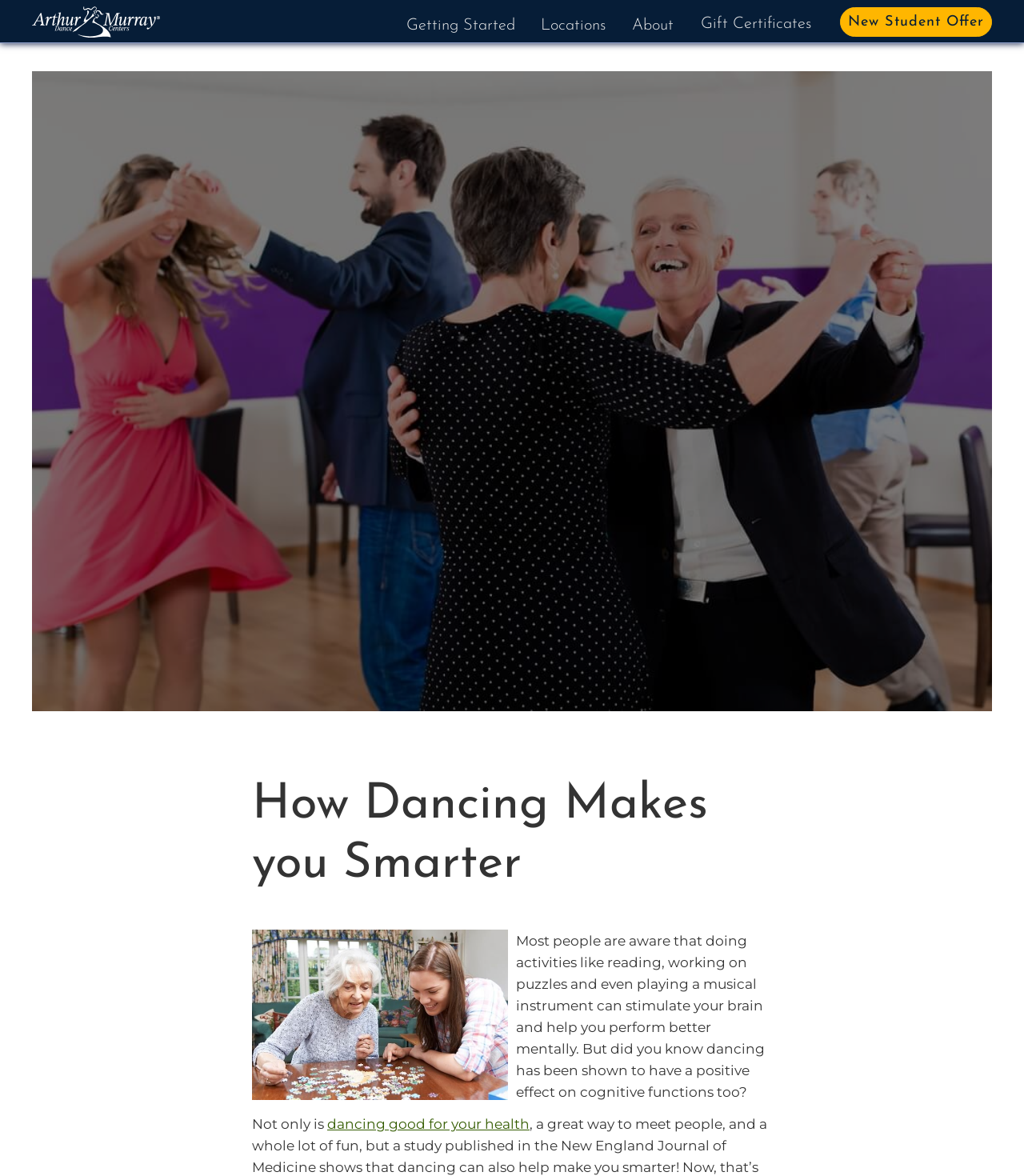Predict the bounding box coordinates for the UI element described as: "New Student Offer". The coordinates should be four float numbers between 0 and 1, presented as [left, top, right, bottom].

[0.82, 0.006, 0.969, 0.031]